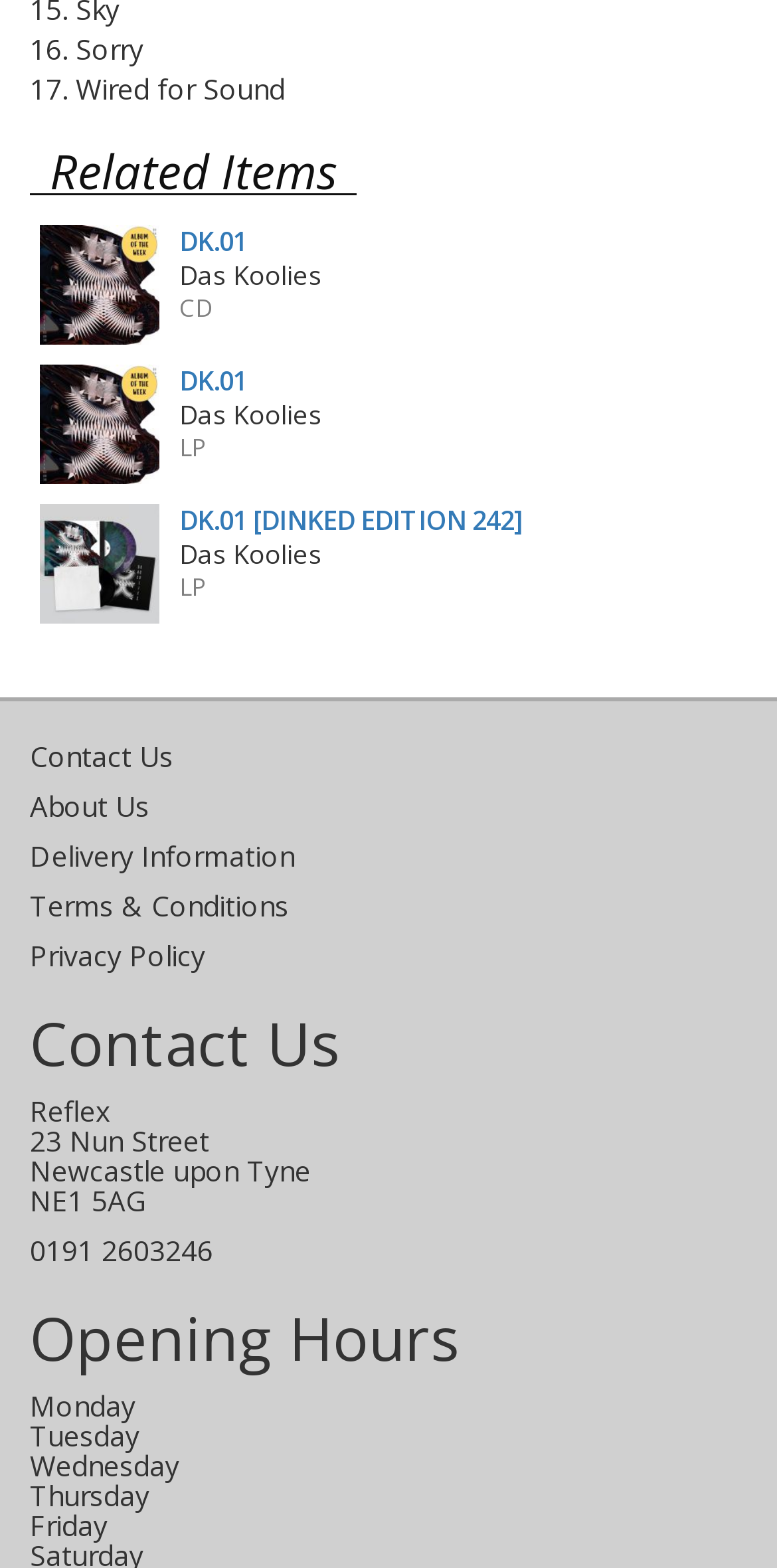How many images are on the webpage? Observe the screenshot and provide a one-word or short phrase answer.

3